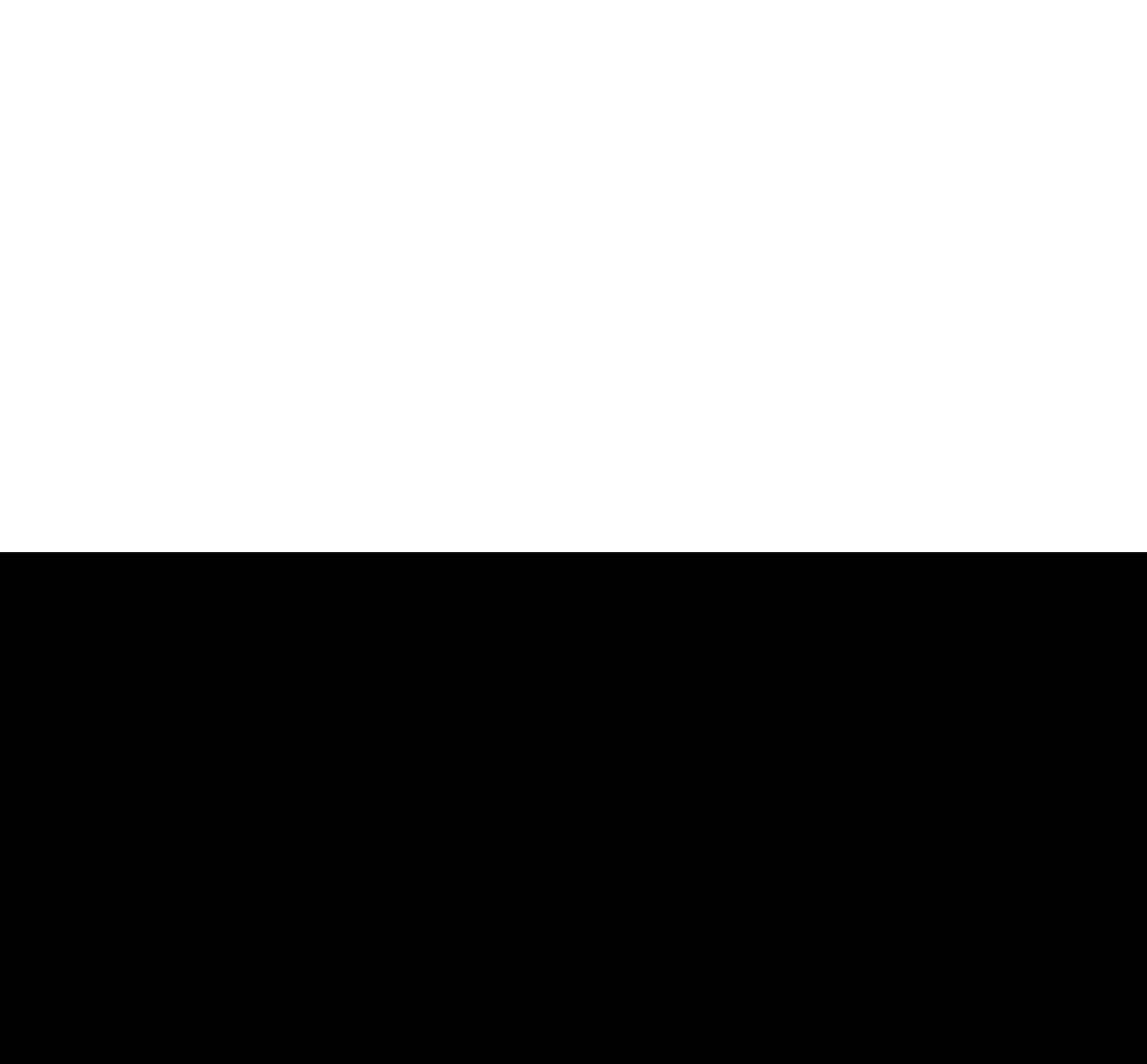Please identify the bounding box coordinates of the region to click in order to complete the task: "Get in touch". The coordinates must be four float numbers between 0 and 1, specified as [left, top, right, bottom].

[0.1, 0.603, 0.4, 0.662]